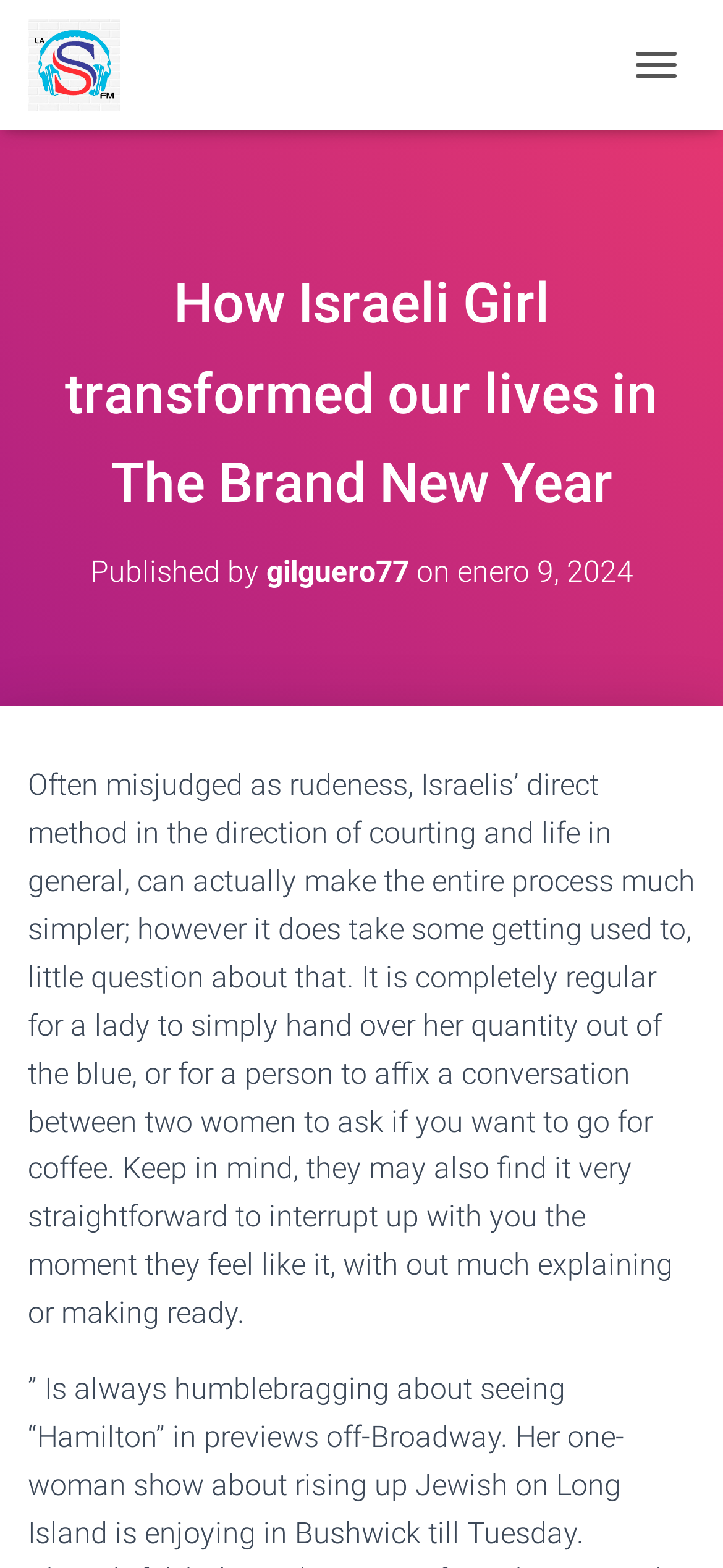Locate the bounding box of the UI element with the following description: "I'm in!".

None